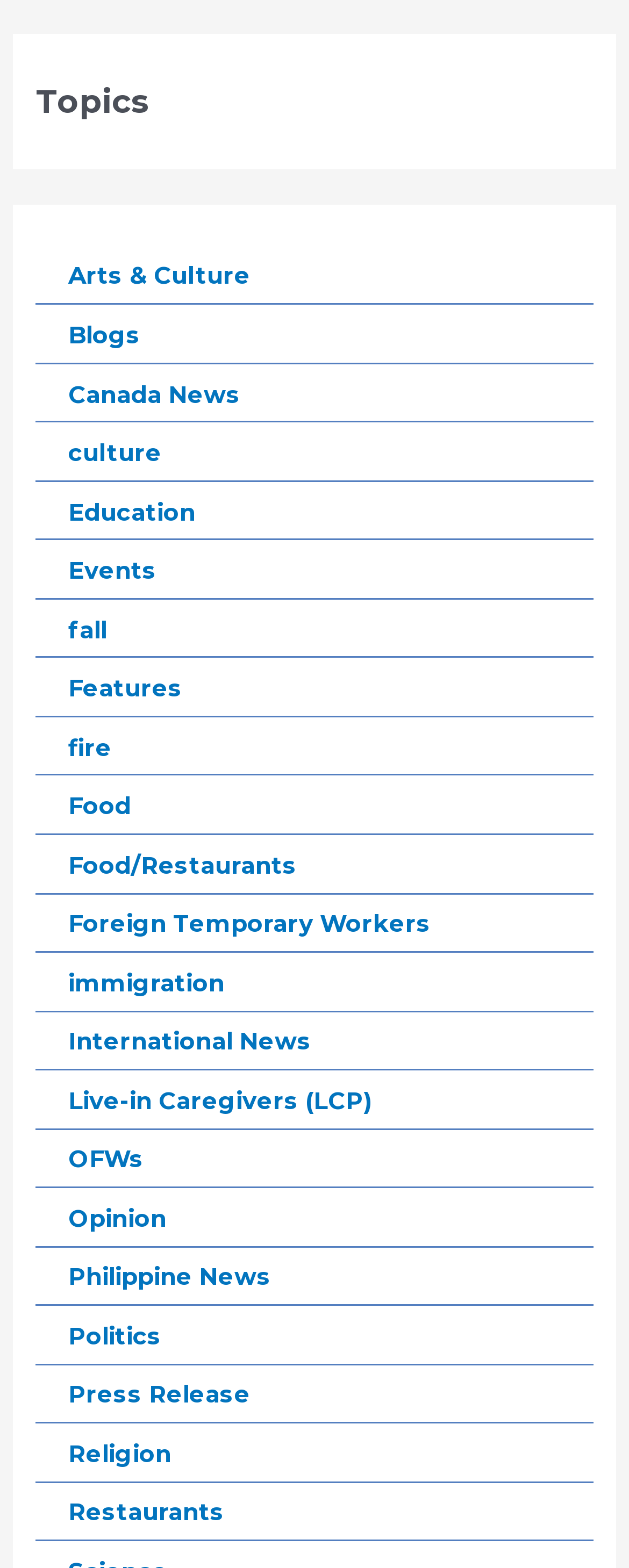Determine the bounding box coordinates of the clickable element to complete this instruction: "Click on Arts & Culture". Provide the coordinates in the format of four float numbers between 0 and 1, [left, top, right, bottom].

[0.109, 0.167, 0.399, 0.186]